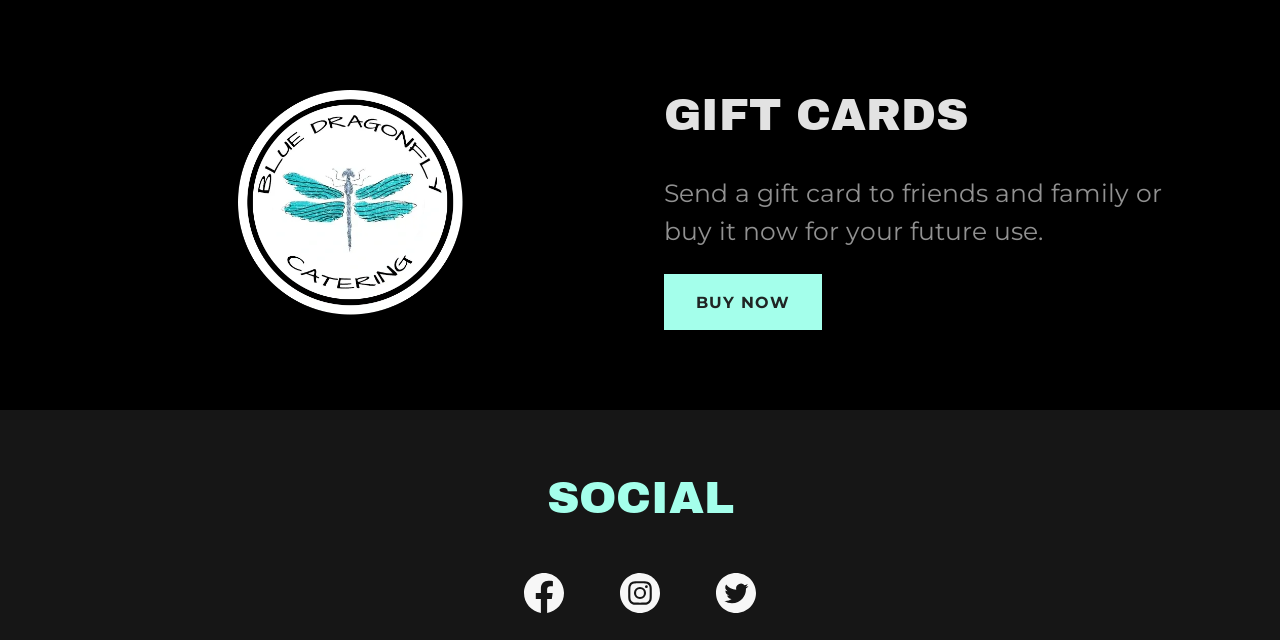Based on the image, provide a detailed and complete answer to the question: 
What is the position of the 'SOCIAL' heading?

Based on the y1 and y2 coordinates of the 'SOCIAL' heading, which are 0.728 and 0.827 respectively, it can be inferred that the 'SOCIAL' heading is positioned at the bottom of the webpage.